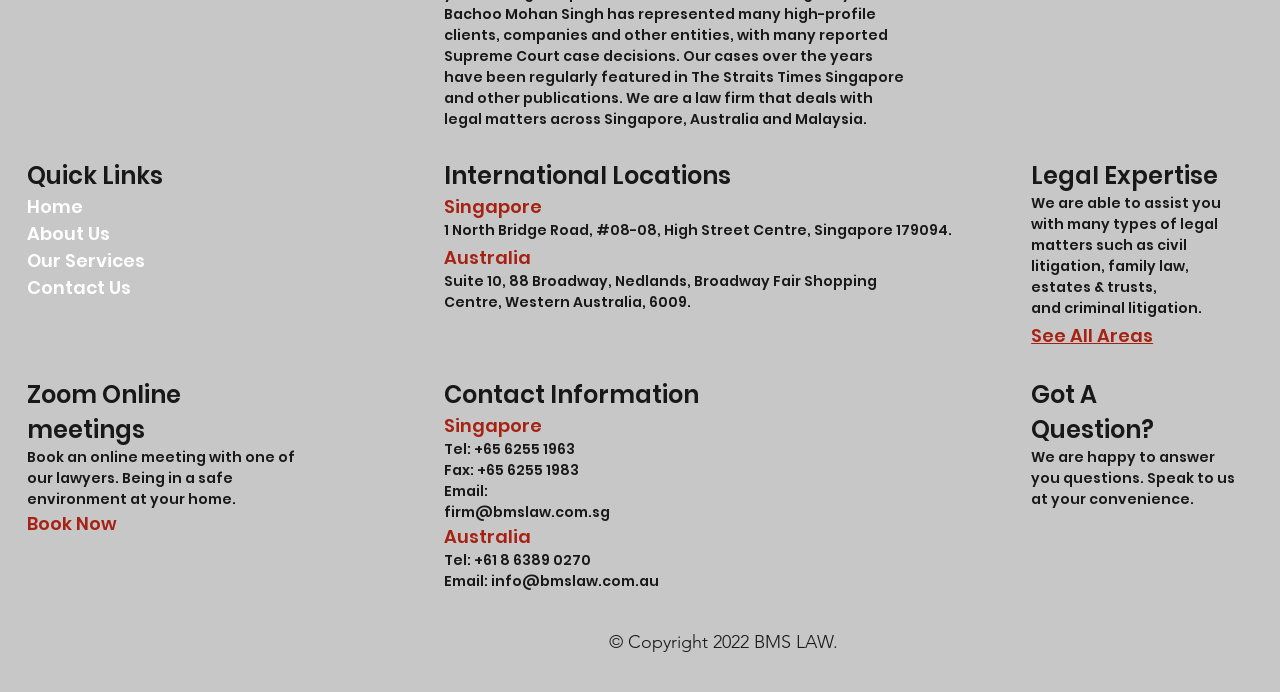Find the bounding box coordinates of the element's region that should be clicked in order to follow the given instruction: "Contact the Singapore office". The coordinates should consist of four float numbers between 0 and 1, i.e., [left, top, right, bottom].

[0.347, 0.635, 0.507, 0.665]